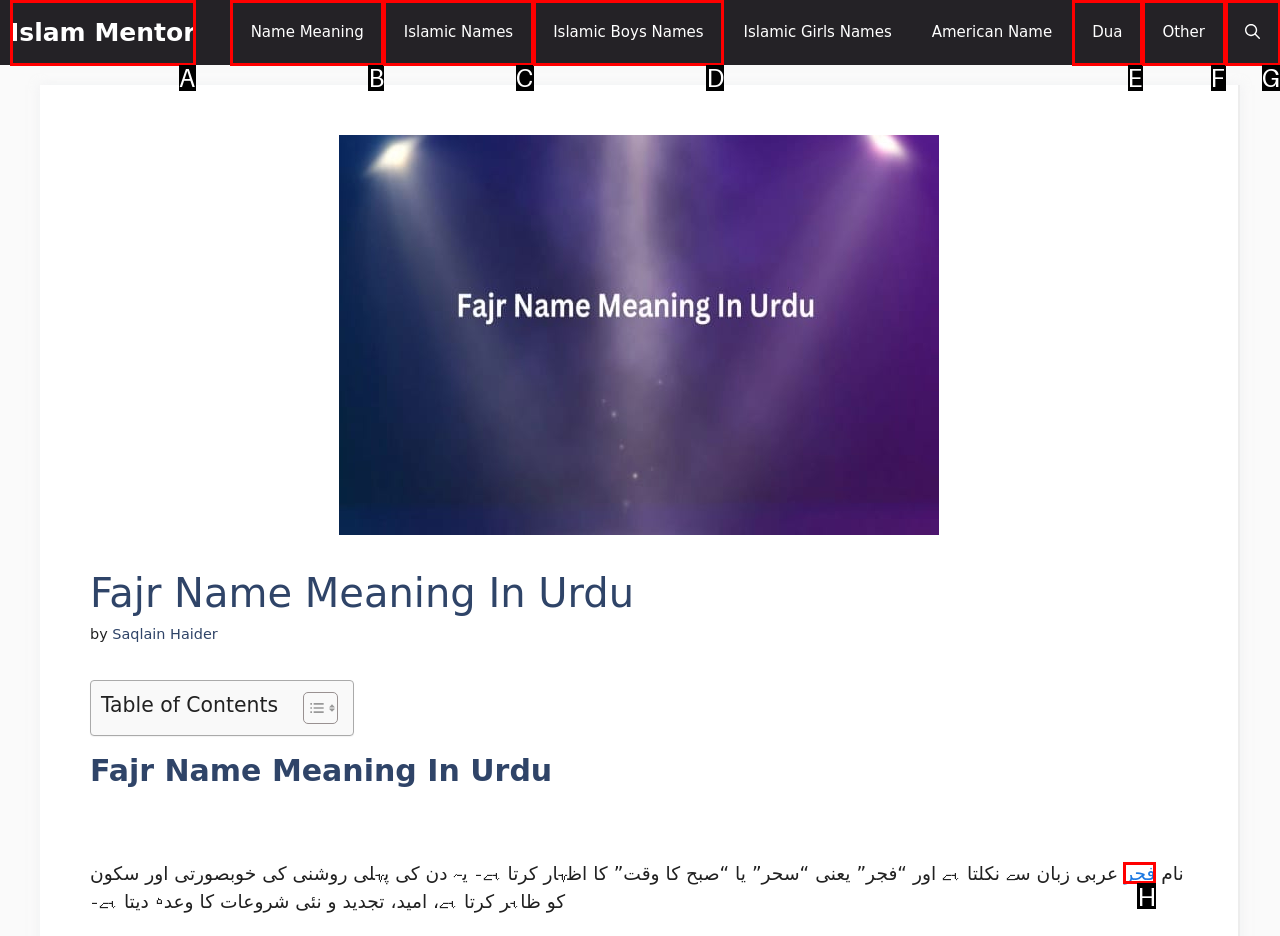Select the UI element that should be clicked to execute the following task: Click on the 'فجر' link
Provide the letter of the correct choice from the given options.

H